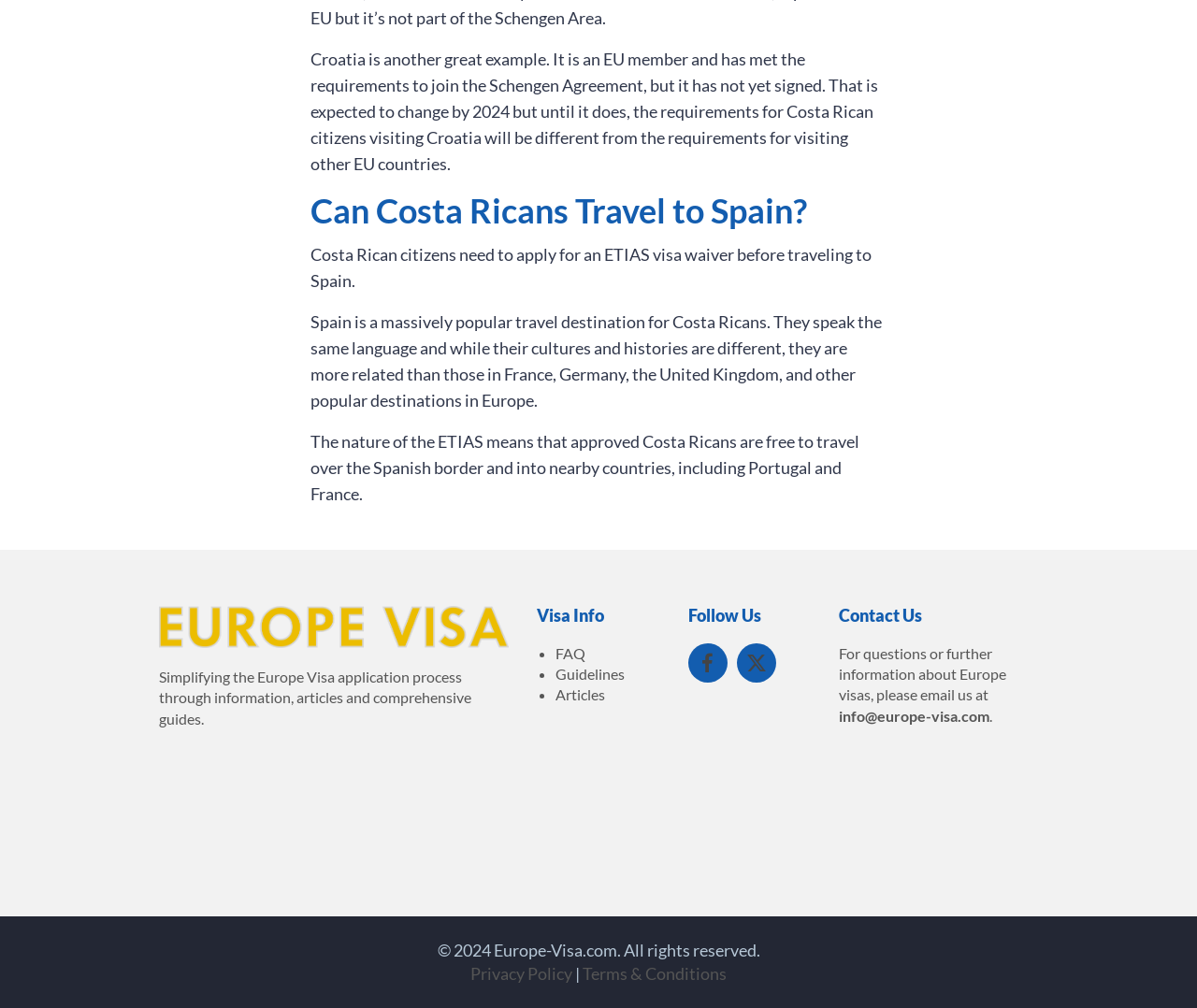Bounding box coordinates should be in the format (top-left x, top-left y, bottom-right x, bottom-right y) and all values should be floating point numbers between 0 and 1. Determine the bounding box coordinate for the UI element described as: N&R Publications

None